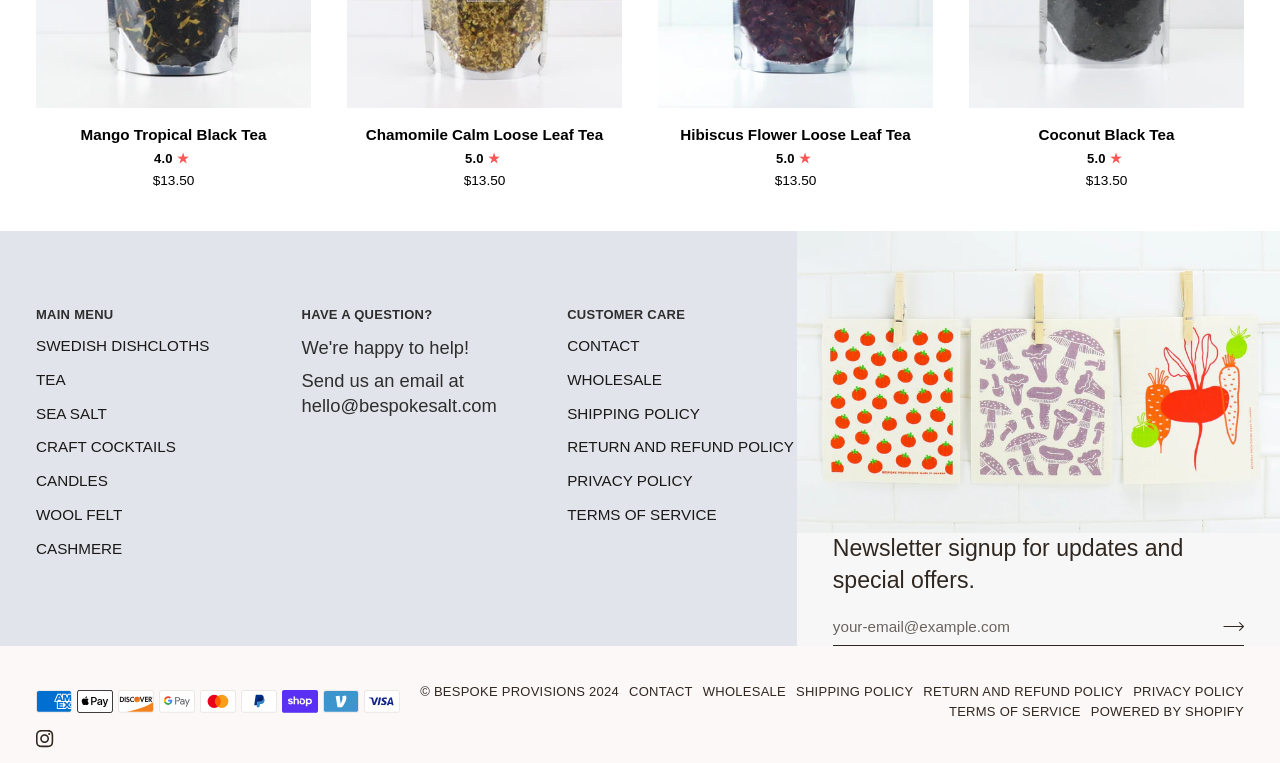Identify the bounding box of the UI element described as follows: "Add to cart". Provide the coordinates as four float numbers in the range of 0 to 1 [left, top, right, bottom].

[0.279, 0.042, 0.478, 0.105]